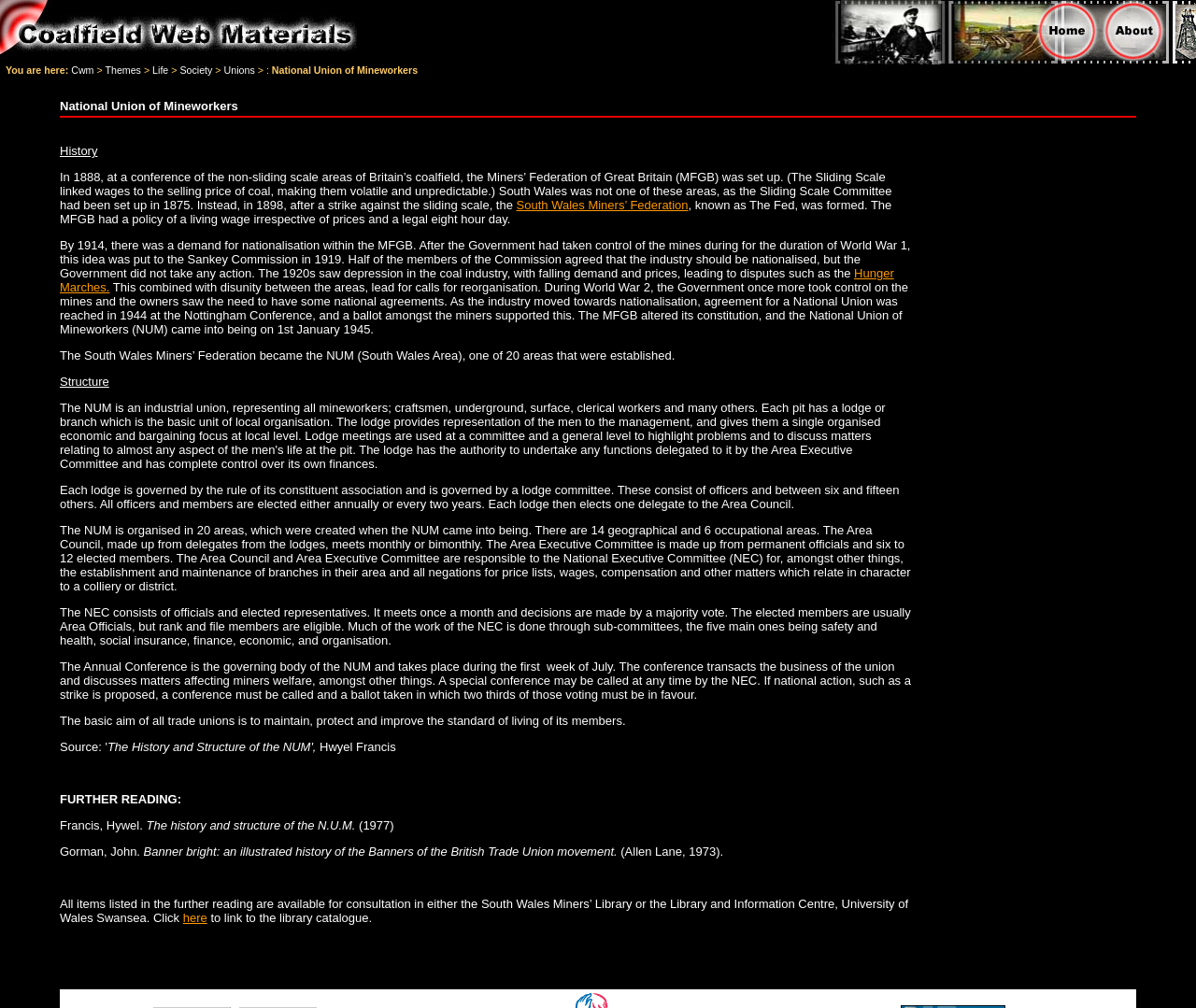What is the purpose of the Annual Conference?
Please respond to the question with a detailed and thorough explanation.

The Annual Conference is the governing body of the NUM and takes place during the first week of July, where it transacts the business of the union and discusses matters affecting miners' welfare, amongst other things, as stated in the webpage.